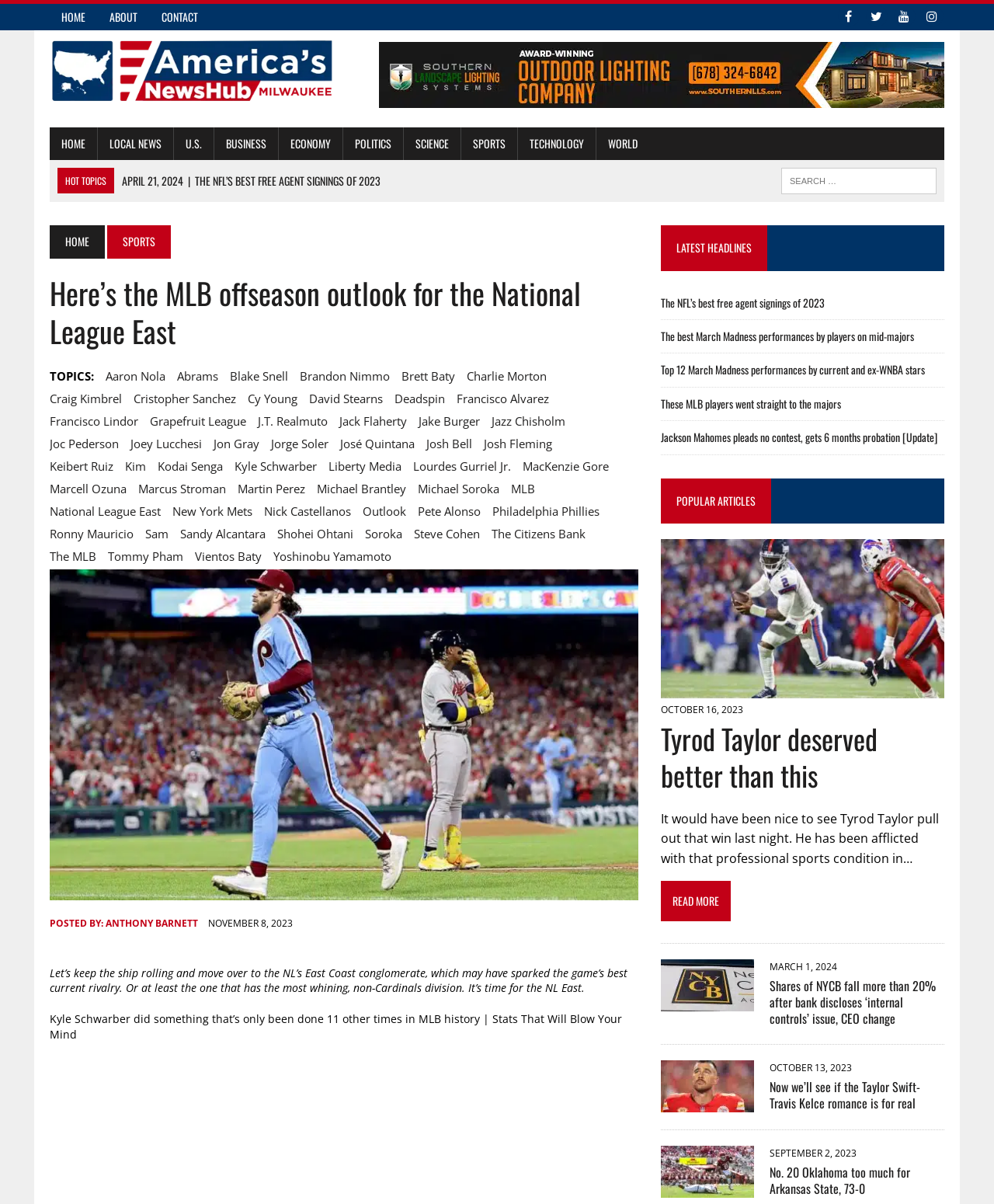Can you extract the headline from the webpage for me?

Here’s the MLB offseason outlook for the National League East